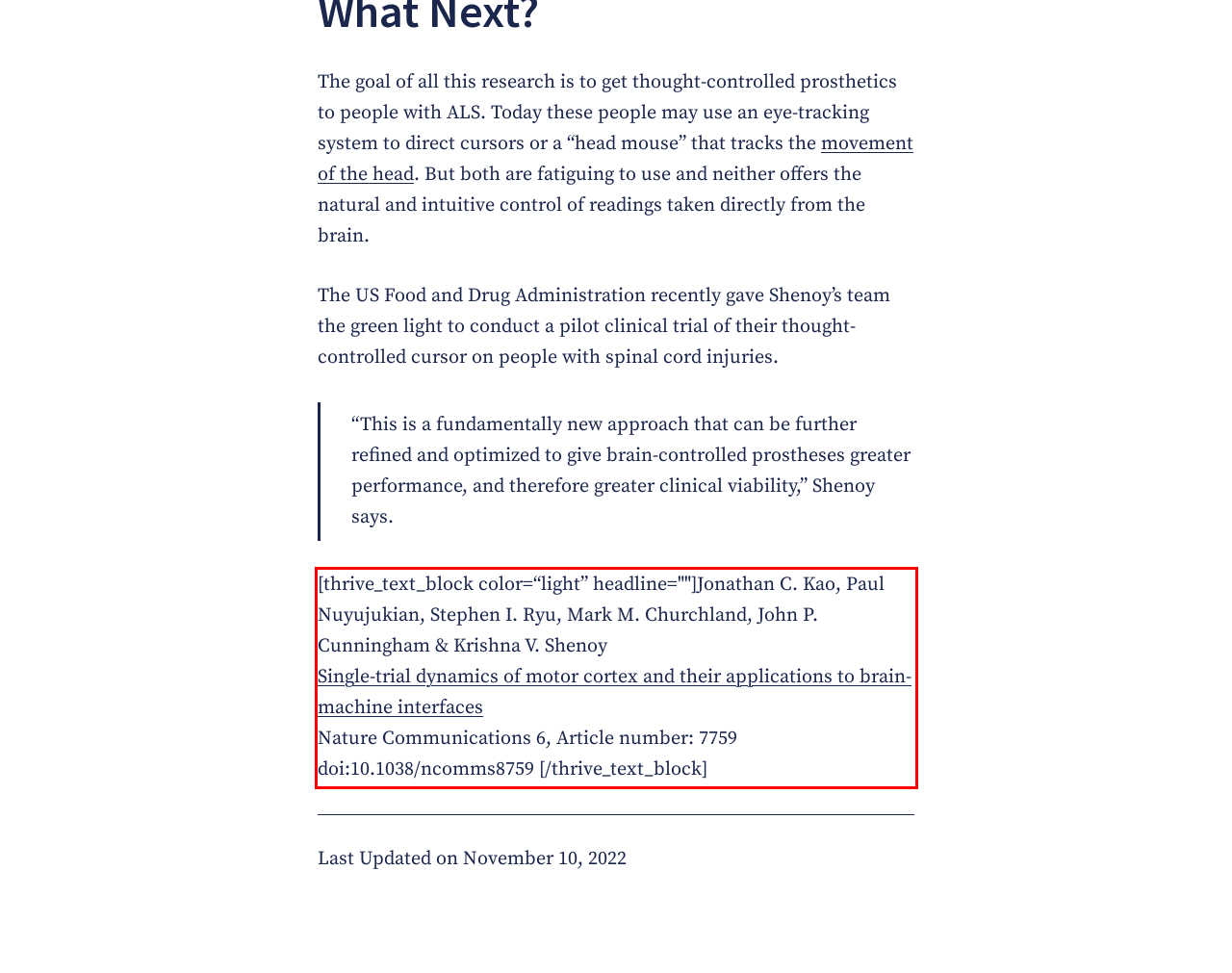Review the webpage screenshot provided, and perform OCR to extract the text from the red bounding box.

[thrive_text_block color=“light” headline=""]Jonathan C. Kao, Paul Nuyujukian, Stephen I. Ryu, Mark M. Churchland, John P. Cunningham & Krishna V. Shenoy Single-trial dynamics of motor cortex and their applications to brain-machine interfaces Nature Communications 6, Article number: 7759 doi:10.1038/ncomms8759 [/thrive_text_block]